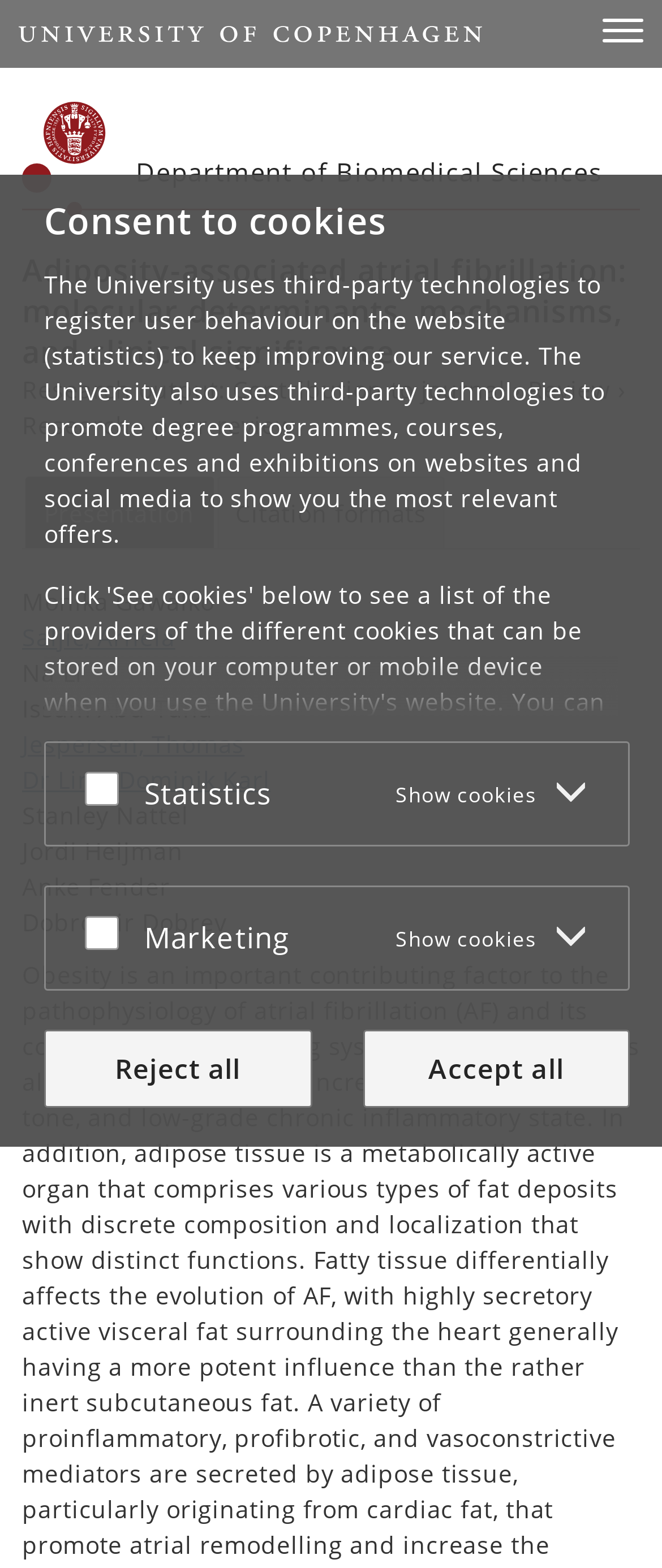Determine the bounding box coordinates for the area that should be clicked to carry out the following instruction: "Click the Presentation link".

[0.038, 0.304, 0.322, 0.35]